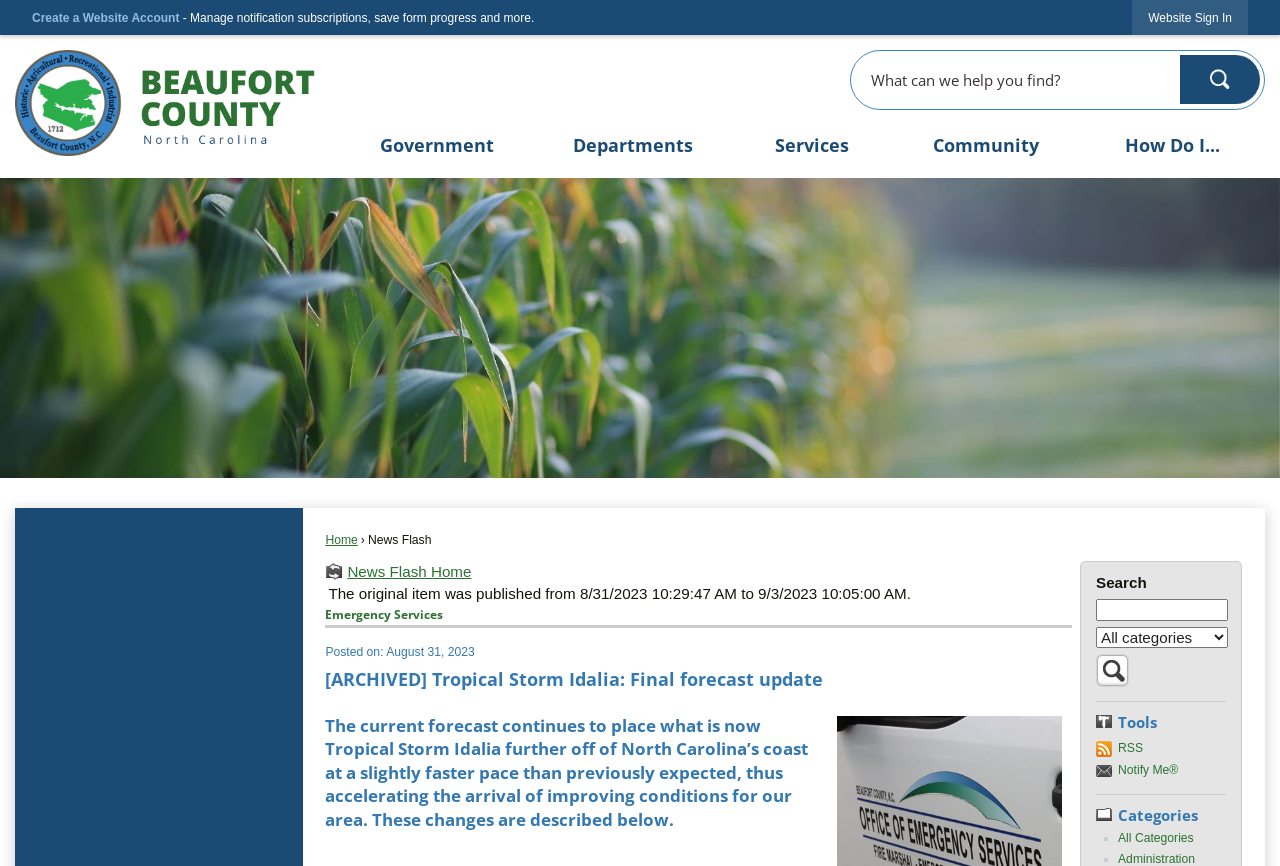From the webpage screenshot, predict the bounding box of the UI element that matches this description: "Create a Website Account".

[0.025, 0.013, 0.14, 0.029]